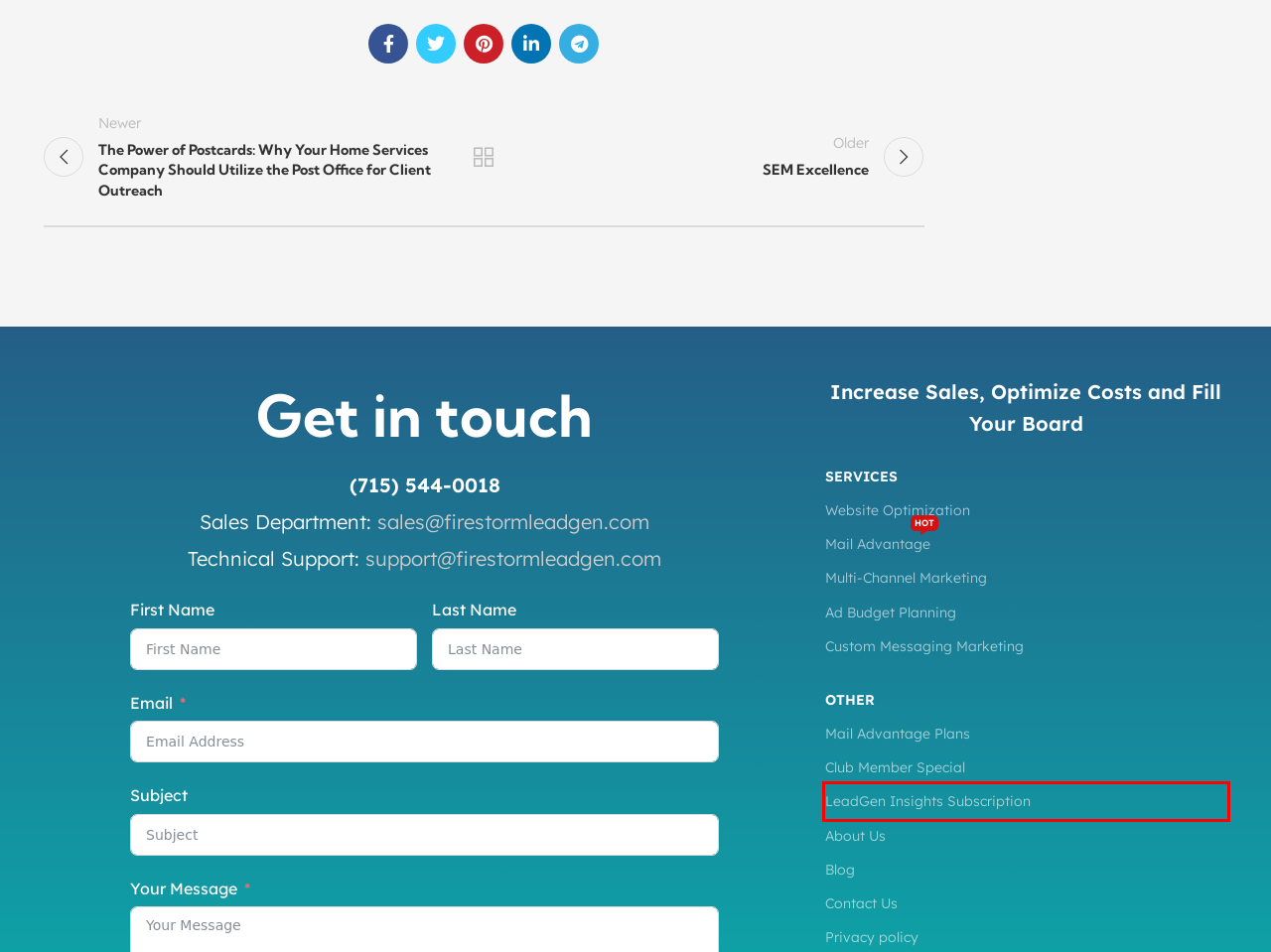You are presented with a screenshot of a webpage that includes a red bounding box around an element. Determine which webpage description best matches the page that results from clicking the element within the red bounding box. Here are the candidates:
A. Club Member Special – Firestorm LeadGen
B. Custom Messaging Marketing – Firestorm LeadGen
C. LeadGen Insights Subscription – Firestorm LeadGen
D. Mail Advantage Programs – Firestorm LeadGen
E. SEM Excellence – Firestorm LeadGen
F. Contact Us – Firestorm LeadGen
G. About Us – Firestorm LeadGen
H. Multi-Channel Marketing – Firestorm LeadGen

C